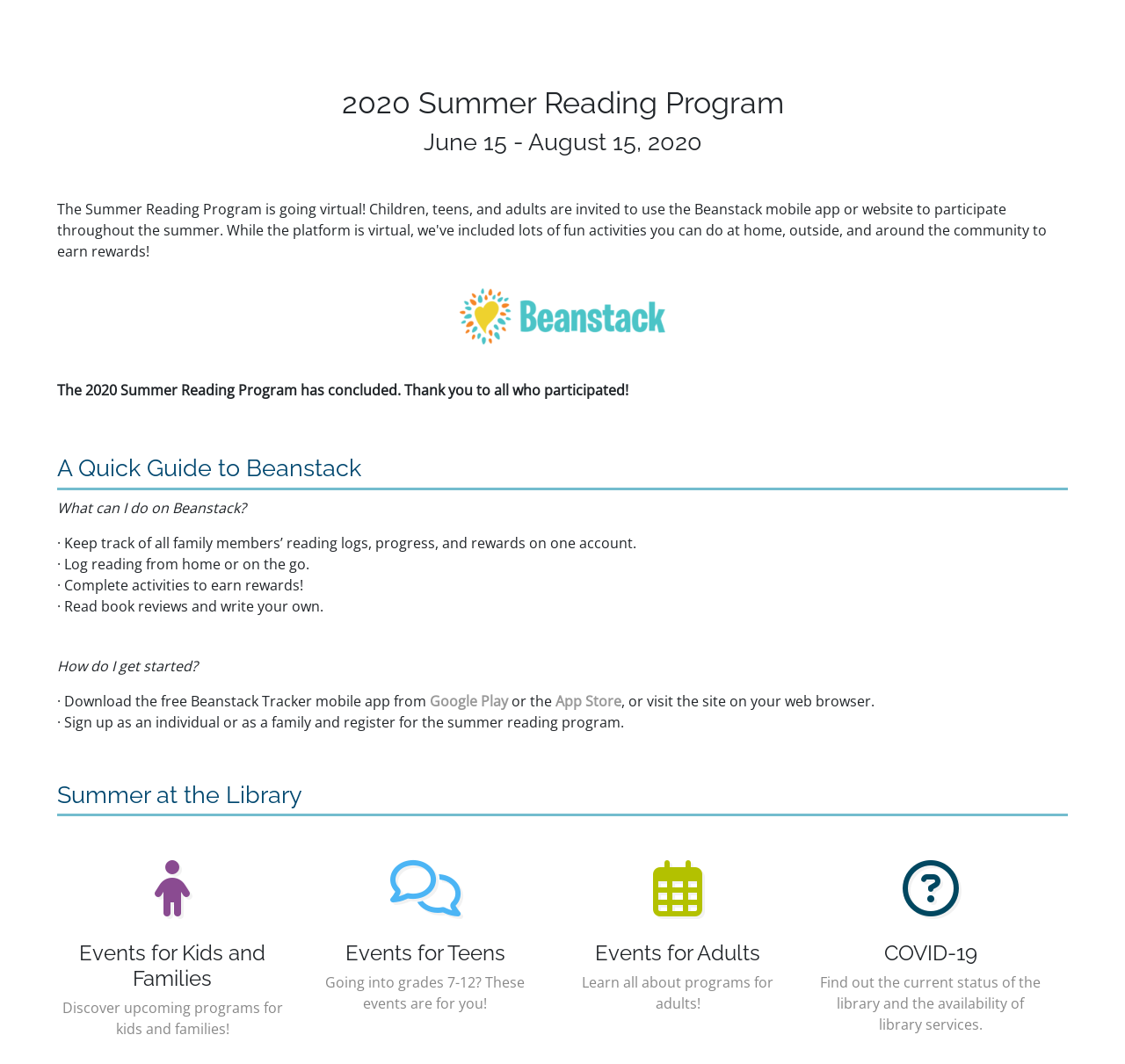Identify the bounding box of the HTML element described as: "parent_node: Events for Adults".

[0.5, 0.799, 0.705, 0.88]